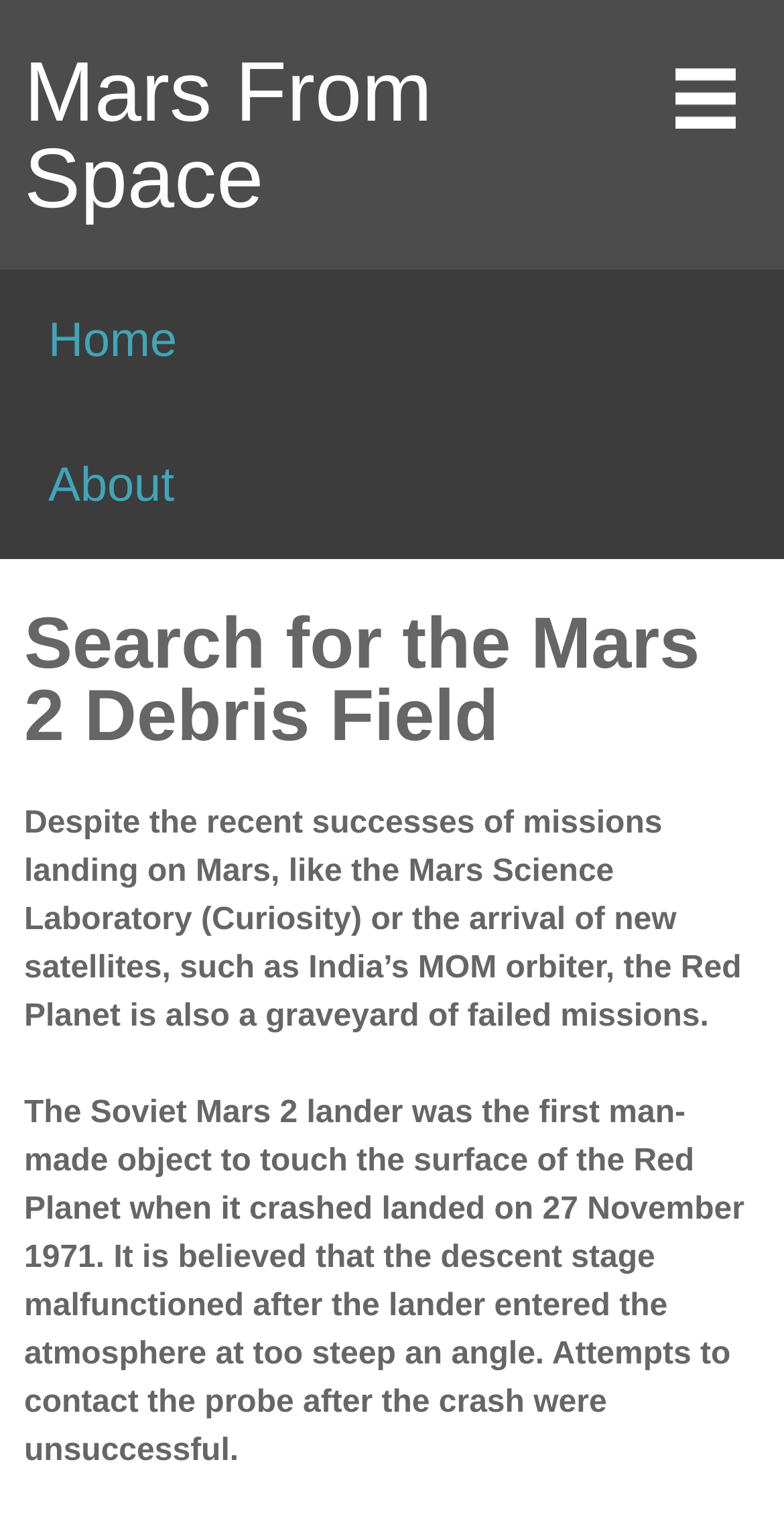Refer to the image and provide a thorough answer to this question:
What is the name of the NASA mission mentioned on the webpage?

The webpage mentions the Mars Science Laboratory (Curiosity) as one of the recent successes of missions landing on Mars.